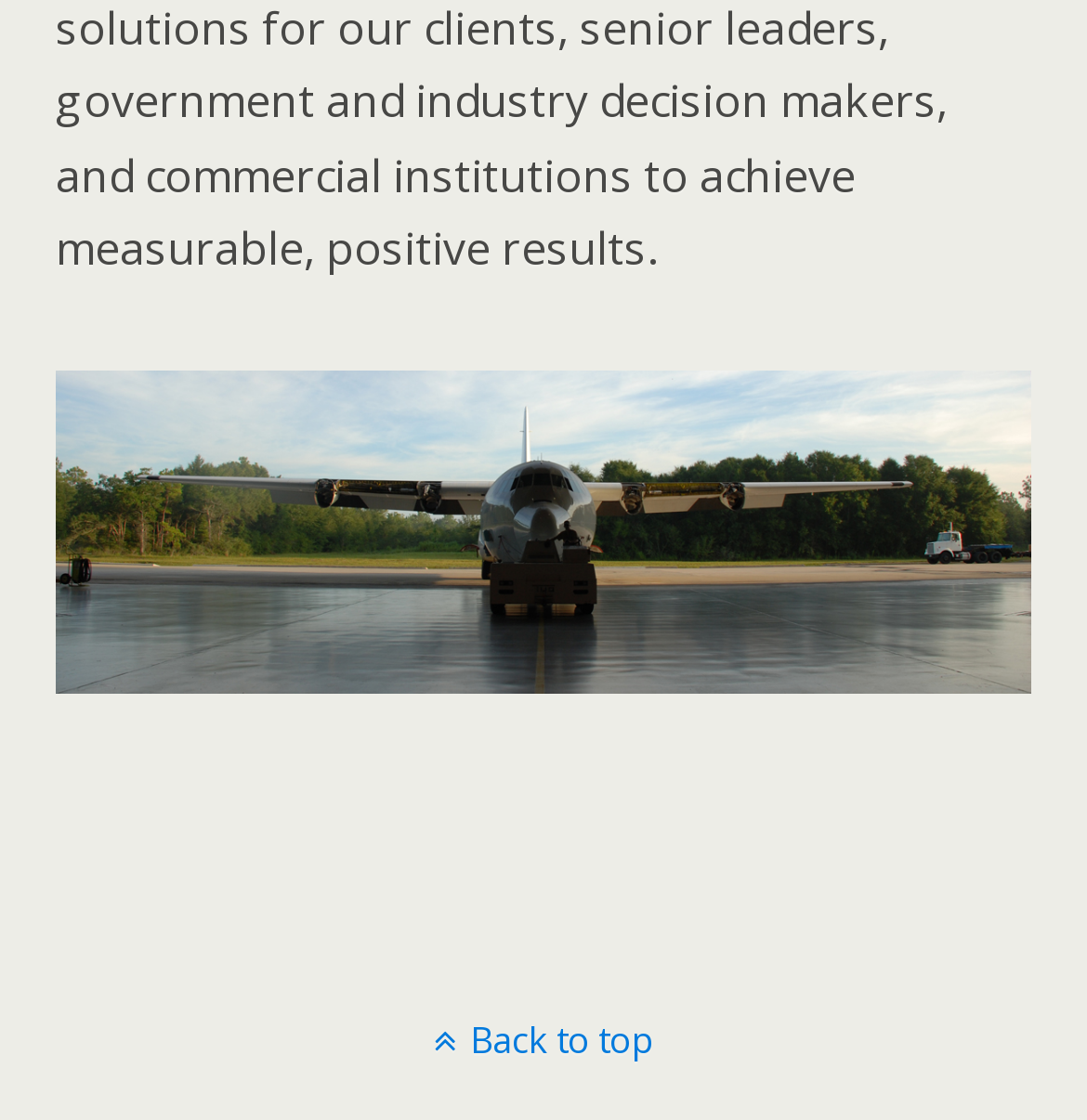Find the bounding box of the UI element described as follows: "Back to top".

[0.0, 0.906, 1.0, 0.95]